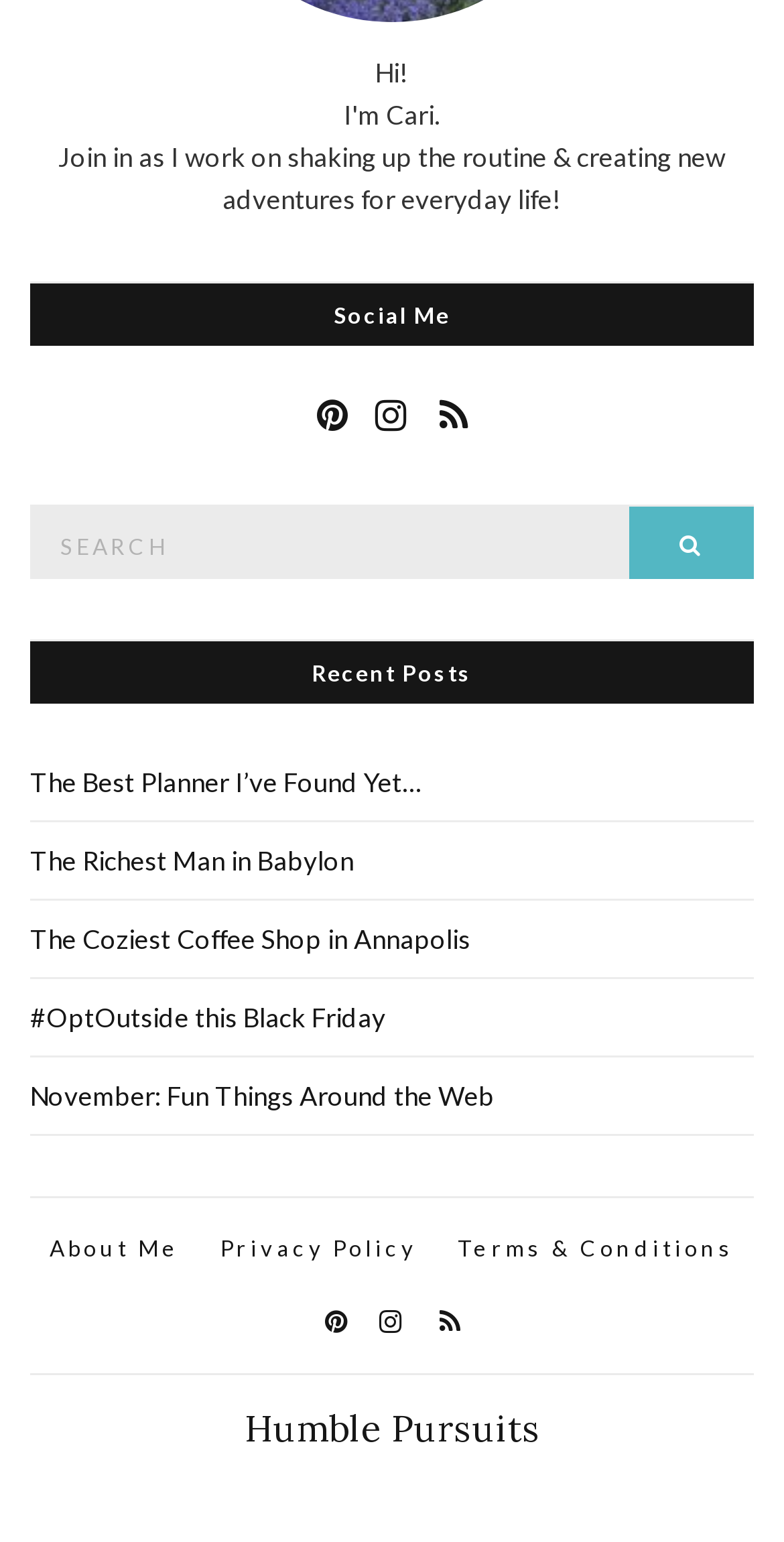Extract the bounding box coordinates for the UI element described by the text: "Search". The coordinates should be in the form of [left, top, right, bottom] with values between 0 and 1.

[0.803, 0.329, 0.962, 0.376]